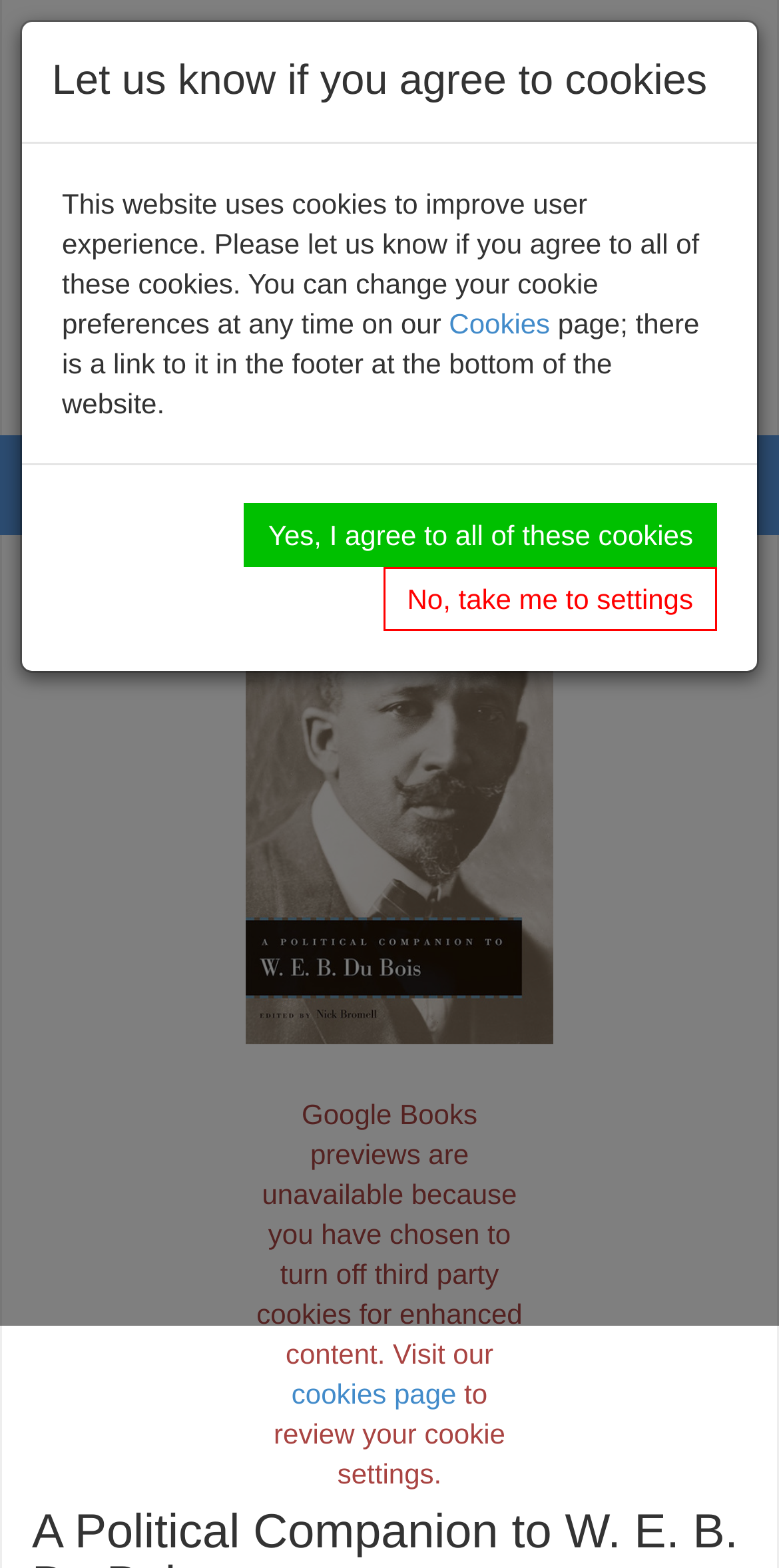Create a detailed narrative describing the layout and content of the webpage.

This webpage appears to be a book page on the Pen and Sword Books website, specifically featuring "A Political Companion to W. E. B. Du Bois". At the top left, there is a link to the Pen and Sword Books homepage, accompanied by the website's logo. Below this, there are three links: "Mailing List", "Contact Us", and "Write For Us". 

To the right of these links, there is a section with an "Order Hotline" label, a phone number, and a combobox. Below this, there is a search bar with a textbox and a search button. 

On the top right, there is a navigation toggle button and a few social media links. Below this, there is a large image of the book cover, "A Political Companion to W. E. B. Du Bois", which is also a link. 

Further down the page, there is a notice about Google Books previews being unavailable due to cookie settings, with a link to the cookies page. Below this, there is a cookie consent message with links to the cookies page and options to agree or decline cookies.